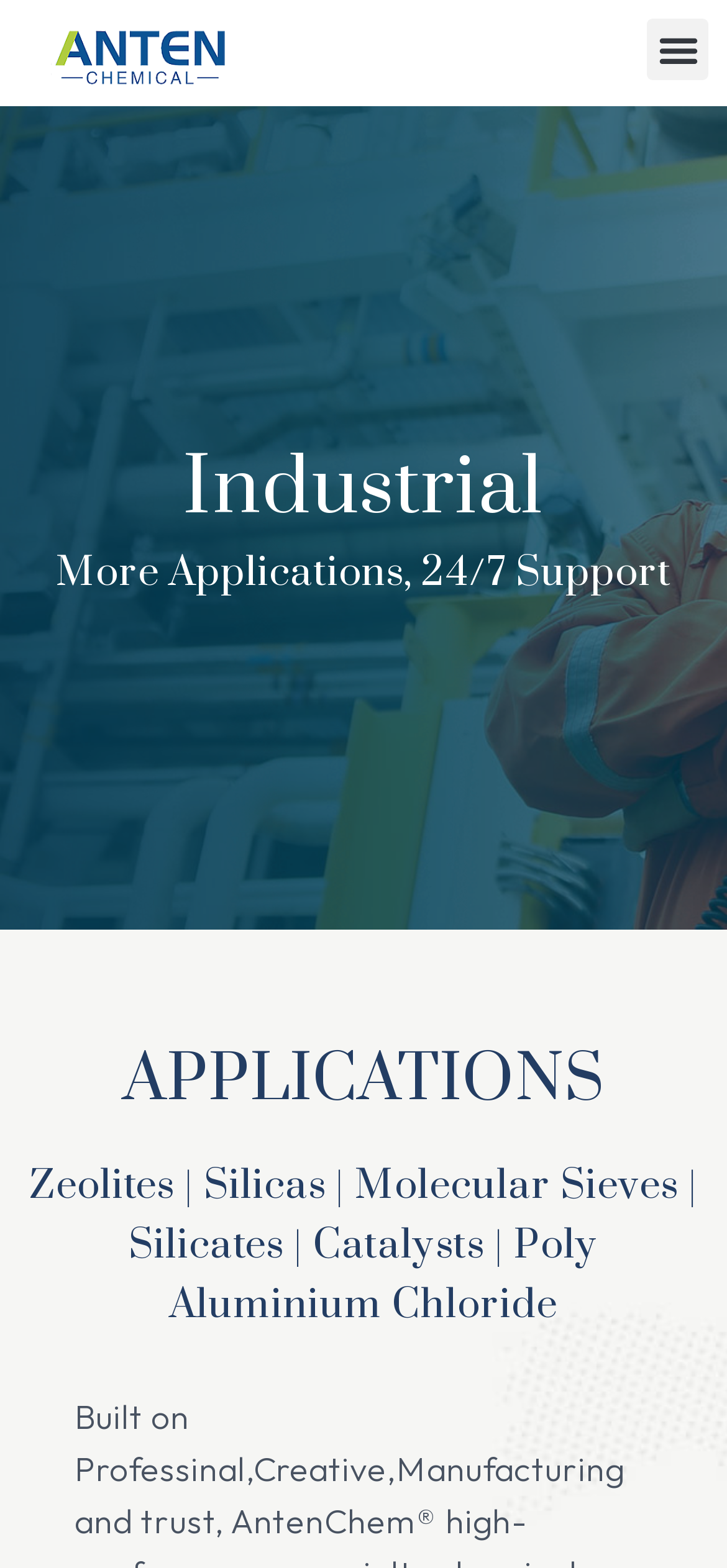Summarize the webpage comprehensively, mentioning all visible components.

The webpage is about AntenChem, a global supplier of industrial chemicals. At the top-left corner, there is a link that describes the company's products, including zeolite, silica, silicate, catalysts, molecular sieves, and poly aluminium chloride. This link is accompanied by an image with the same description. 

On the top-right corner, there is a button labeled "菜单切换" (menu switch) that is not expanded. 

Below the top section, there are three headings. The first heading, "Industrial", is located at the top-left of this section. The second heading, "More Applications, 24/7 Support", is positioned below the first heading. The third heading, "APPLICATIONS", is located at the bottom-left of this section. 

Finally, there is a fourth heading that lists the company's products, including zeolites, silicas, molecular sieves, silicates, catalysts, and poly aluminium chloride. This heading is positioned below the third heading, and it spans across the entire width of the webpage.